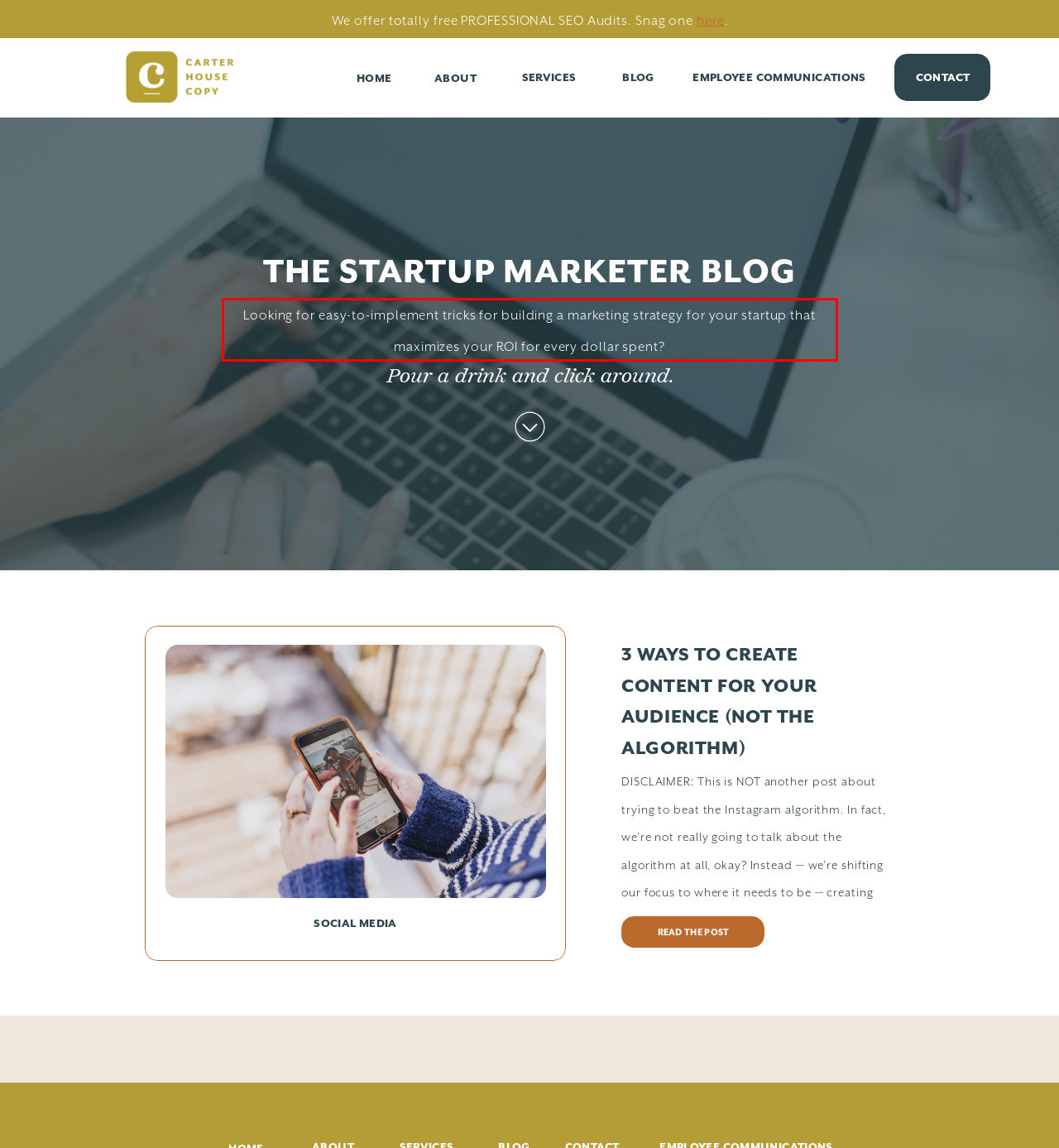You are provided with a screenshot of a webpage that includes a red bounding box. Extract and generate the text content found within the red bounding box.

Looking for easy-to-implement tricks for building a marketing strategy for your startup that maximizes your ROI for every dollar spent?